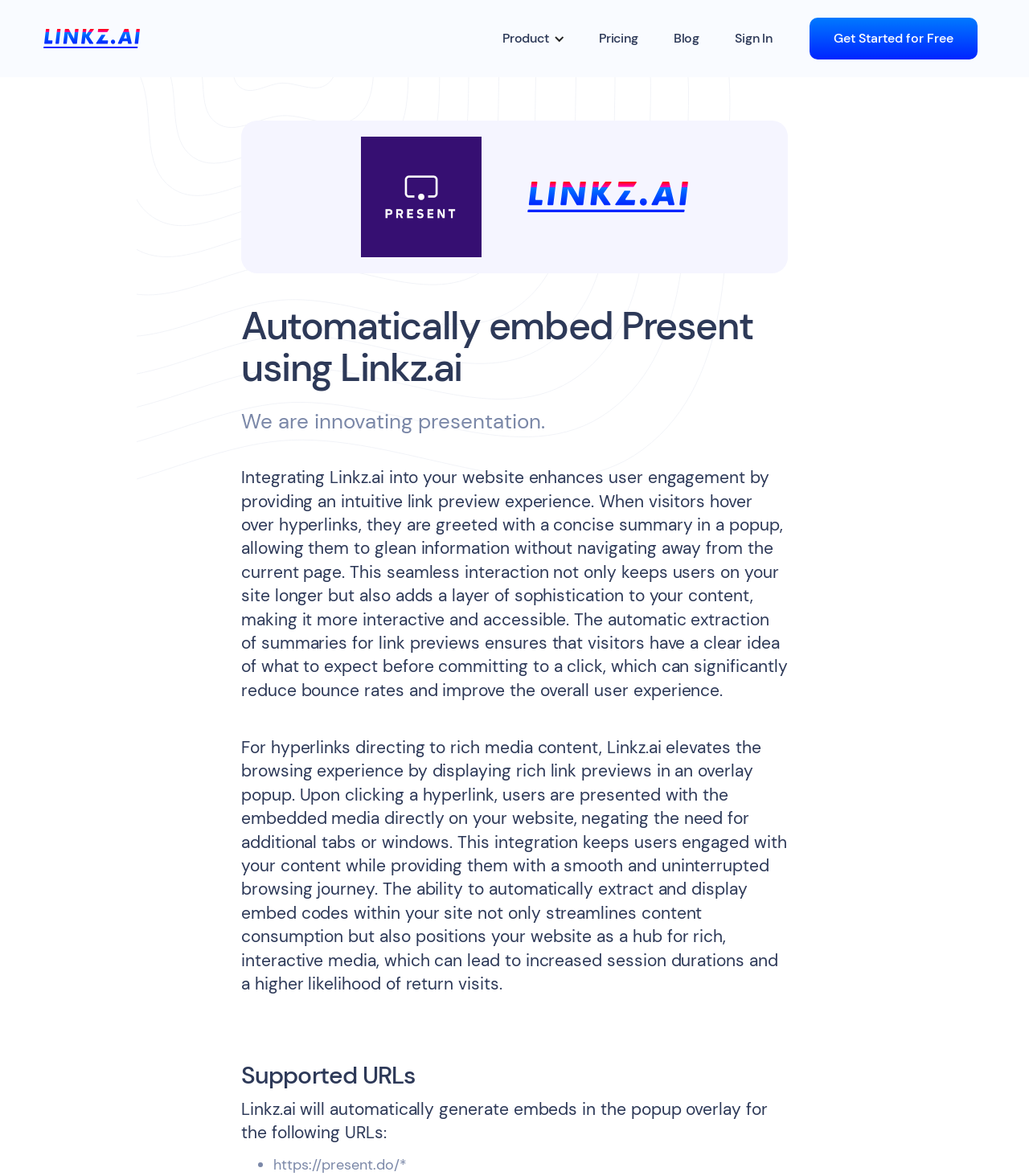Please reply to the following question using a single word or phrase: 
What is the benefit of using Linkz.ai for link previews?

Reduce bounce rates